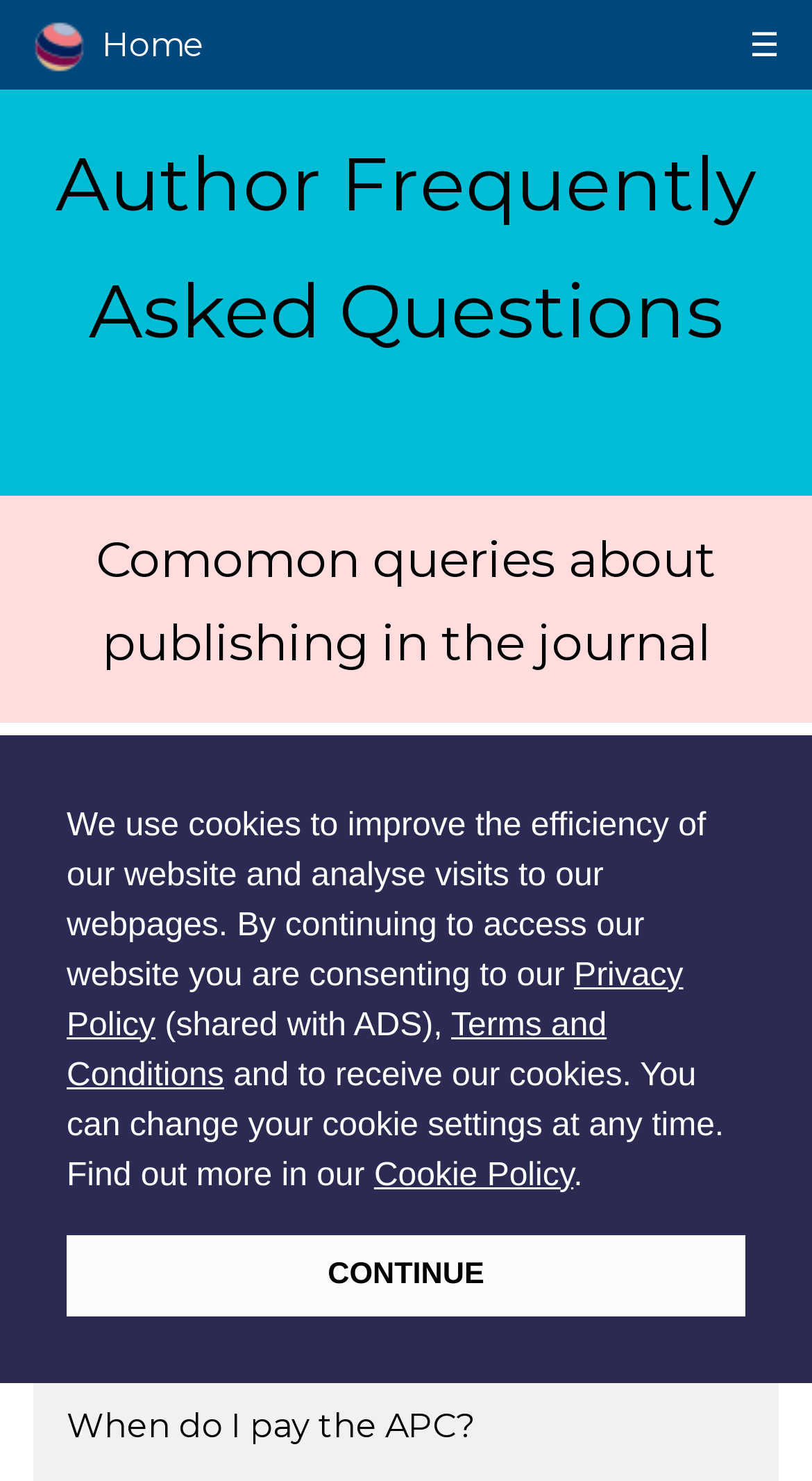Using the image as a reference, answer the following question in as much detail as possible:
How many main categories are there in the FAQs?

There are two main categories in the FAQs, namely 'General' and 'Funding', as indicated by the headings and the buttons under each category.